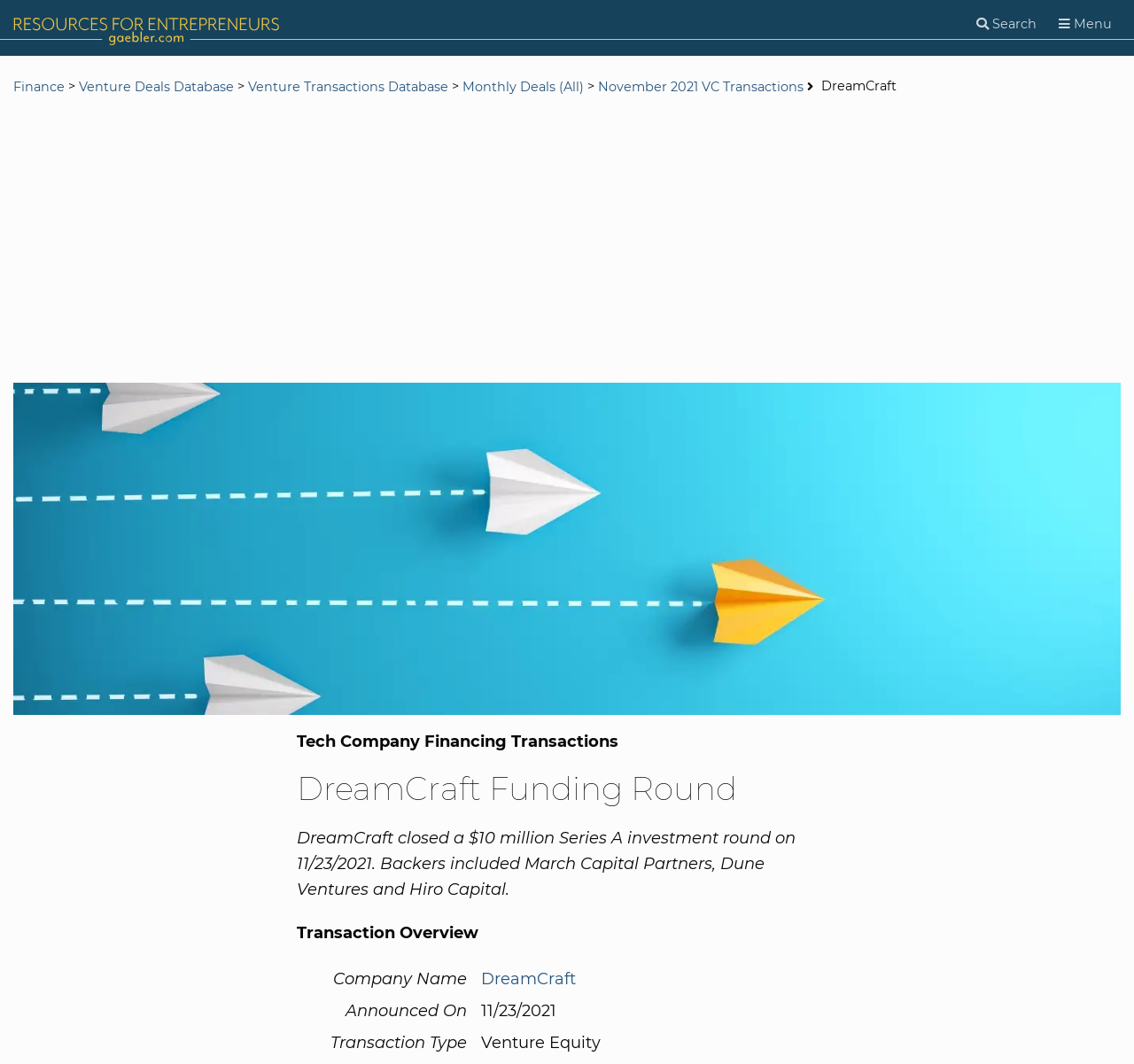Refer to the image and provide an in-depth answer to the question:
What is the company name in the transaction overview?

I looked at the table with the heading 'Transaction Overview' and found the company name in the first row, first column, which is 'DreamCraft'.